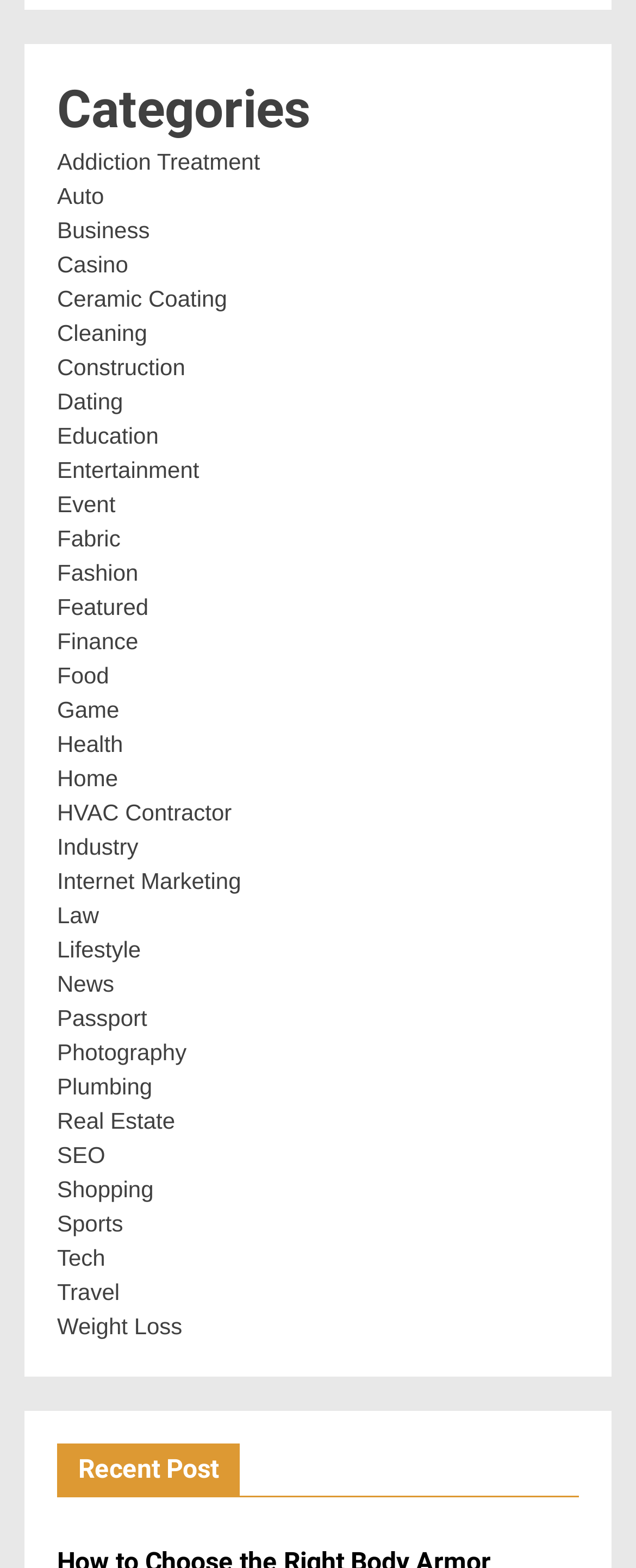Using the webpage screenshot, find the UI element described by Ceramic Coating. Provide the bounding box coordinates in the format (top-left x, top-left y, bottom-right x, bottom-right y), ensuring all values are floating point numbers between 0 and 1.

[0.09, 0.182, 0.357, 0.198]